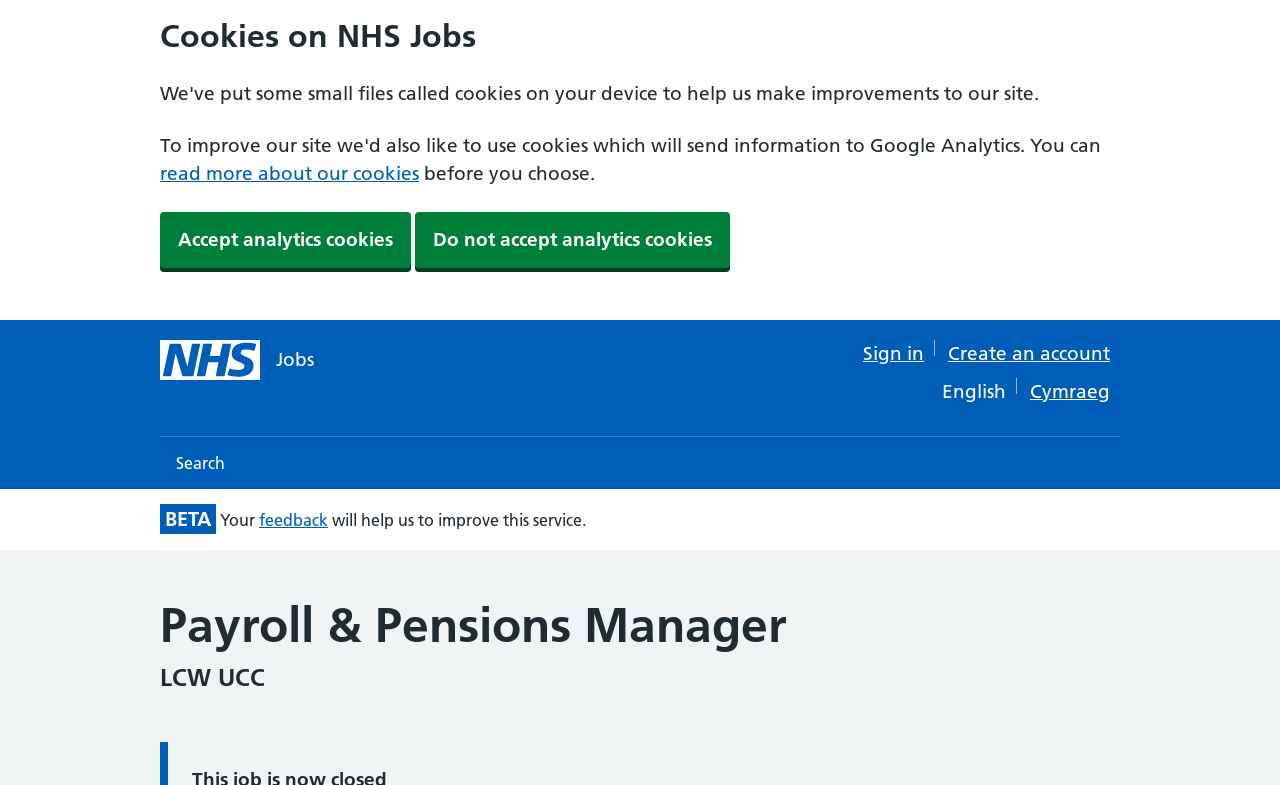Locate the bounding box coordinates of the area where you should click to accomplish the instruction: "search for a job".

[0.125, 0.557, 0.188, 0.623]